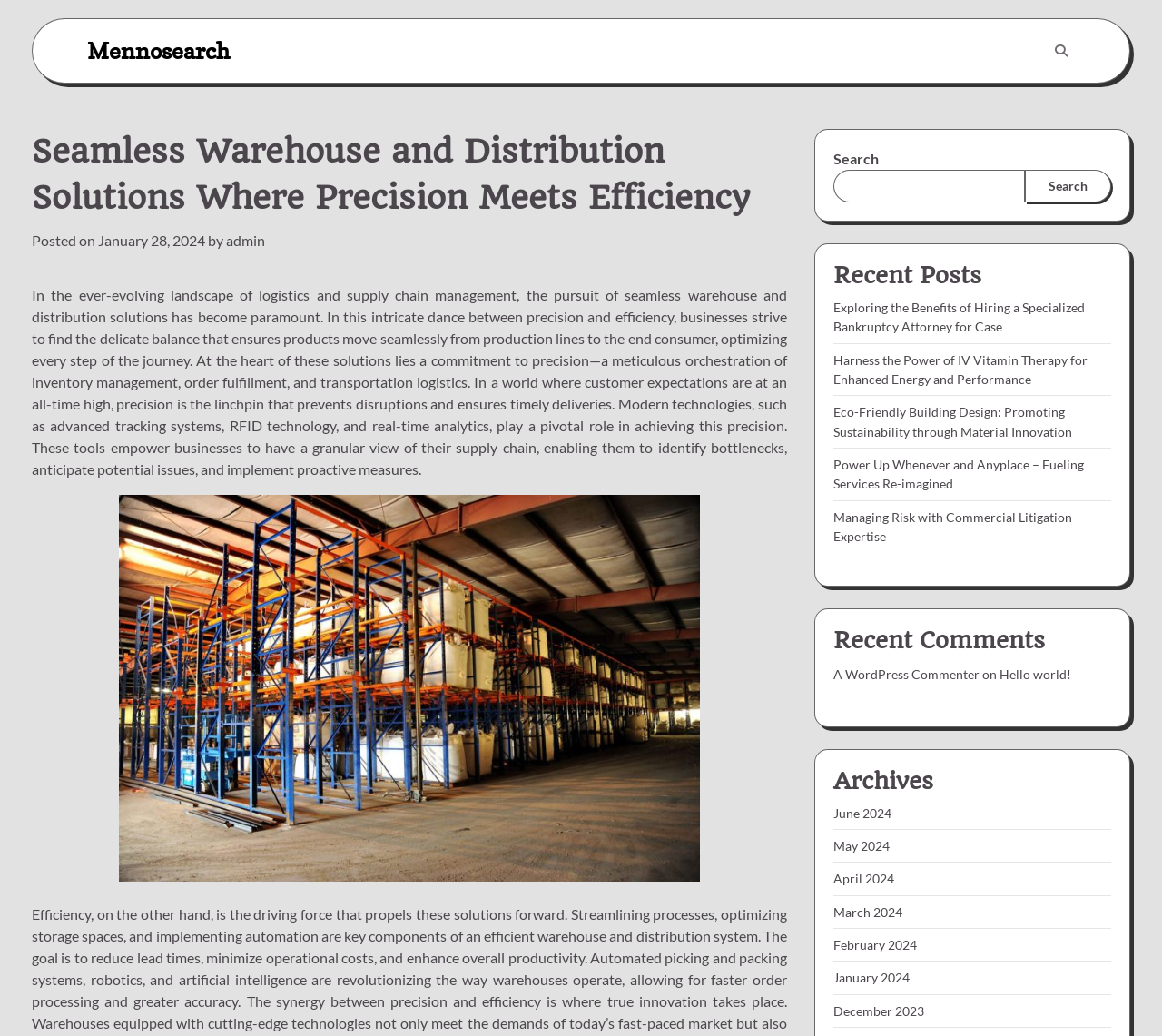Please answer the following question using a single word or phrase: 
What type of image is displayed on the webpage?

Warehousing in Birmingham